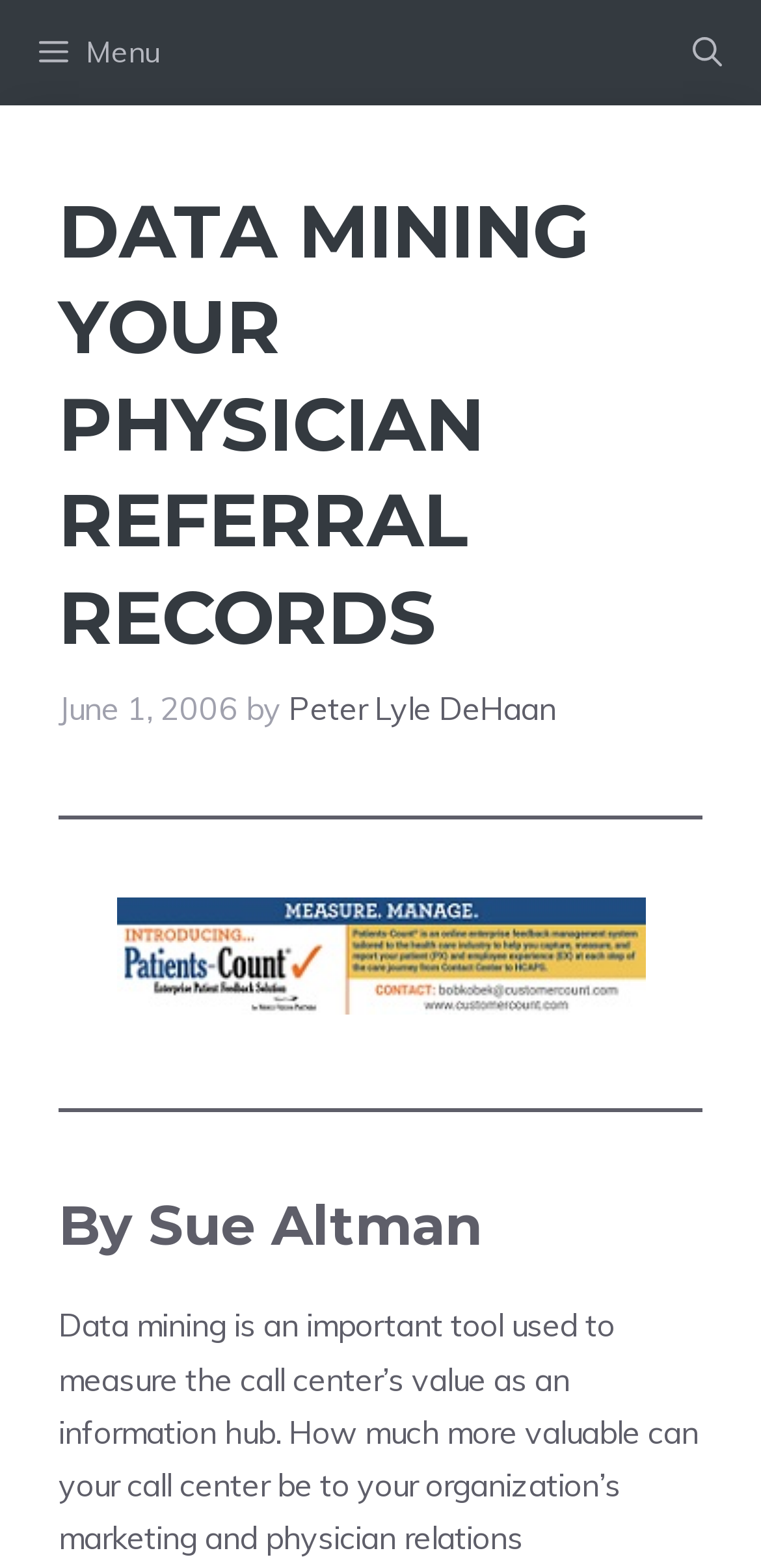Predict the bounding box coordinates of the UI element that matches this description: "Terms & Conditions". The coordinates should be in the format [left, top, right, bottom] with each value between 0 and 1.

None